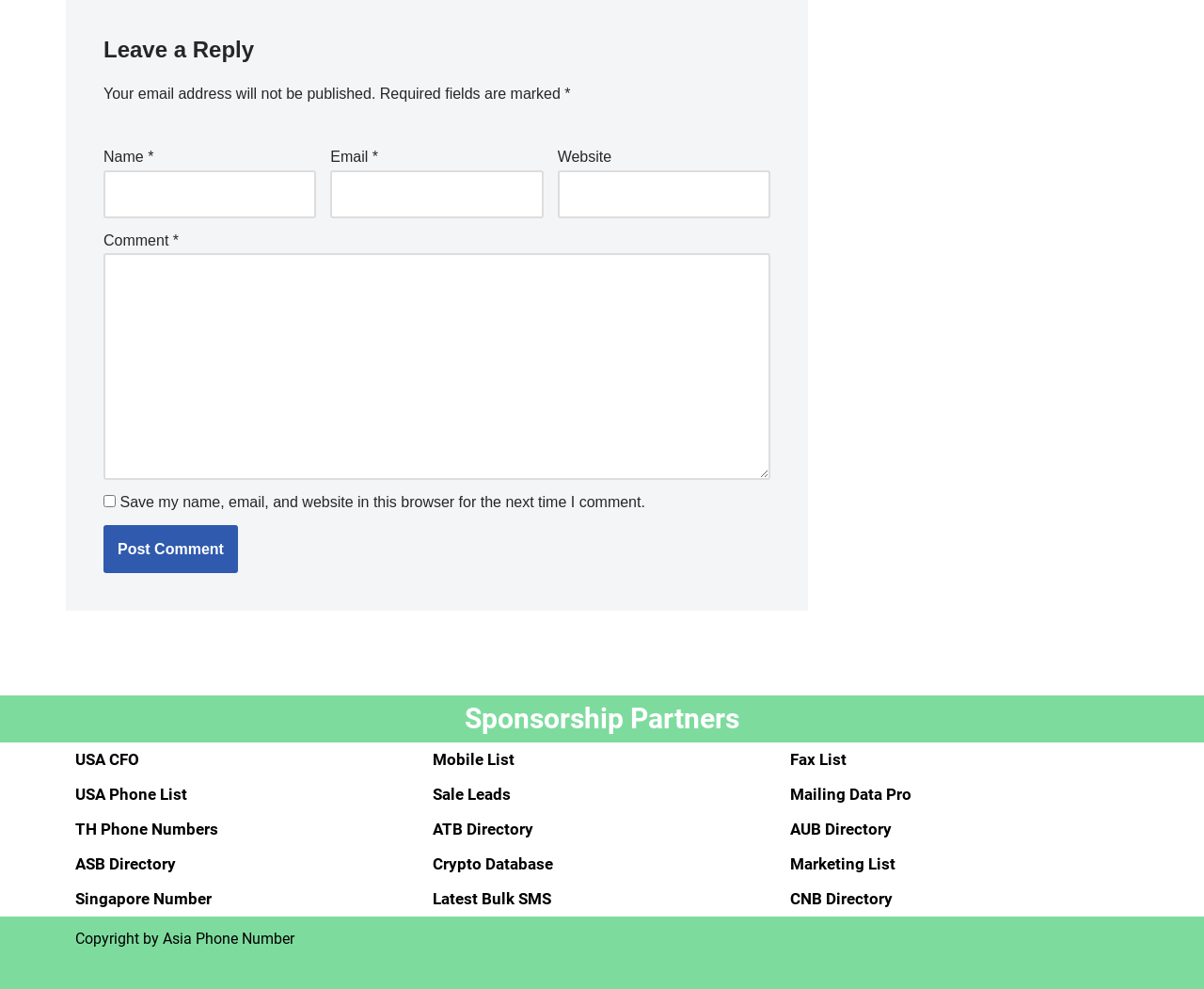Carefully examine the image and provide an in-depth answer to the question: How many sponsorship partners are listed?

The webpage has a section titled 'Sponsorship Partners' that lists eight links: USA CFO, USA Phone List, TH Phone Numbers, ASB Directory, Singapore Number, Mobile List, Sale Leads, and ATB Directory. These links are likely the sponsorship partners.